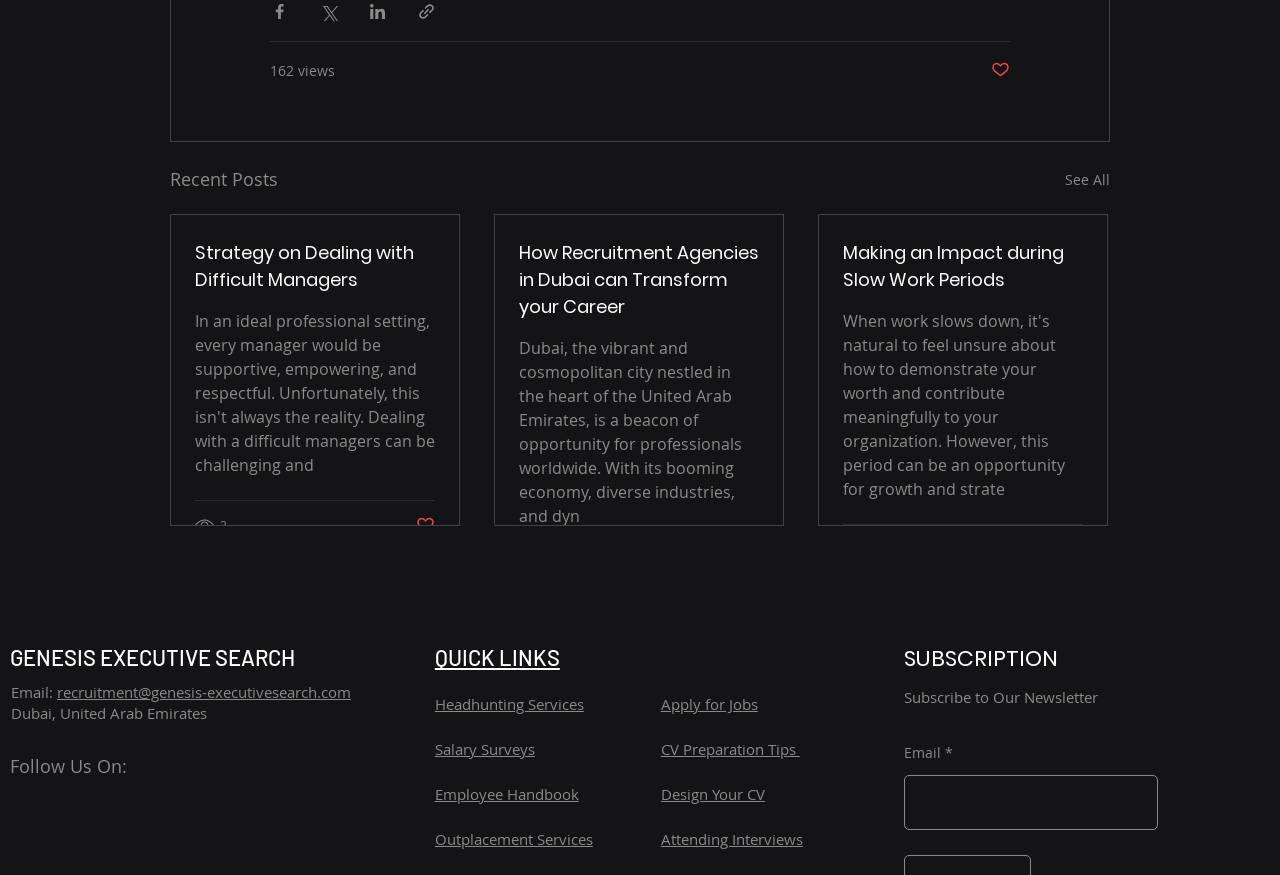Identify the bounding box of the UI element that matches this description: "aria-label="LinkedIn"".

[0.108, 0.861, 0.127, 0.889]